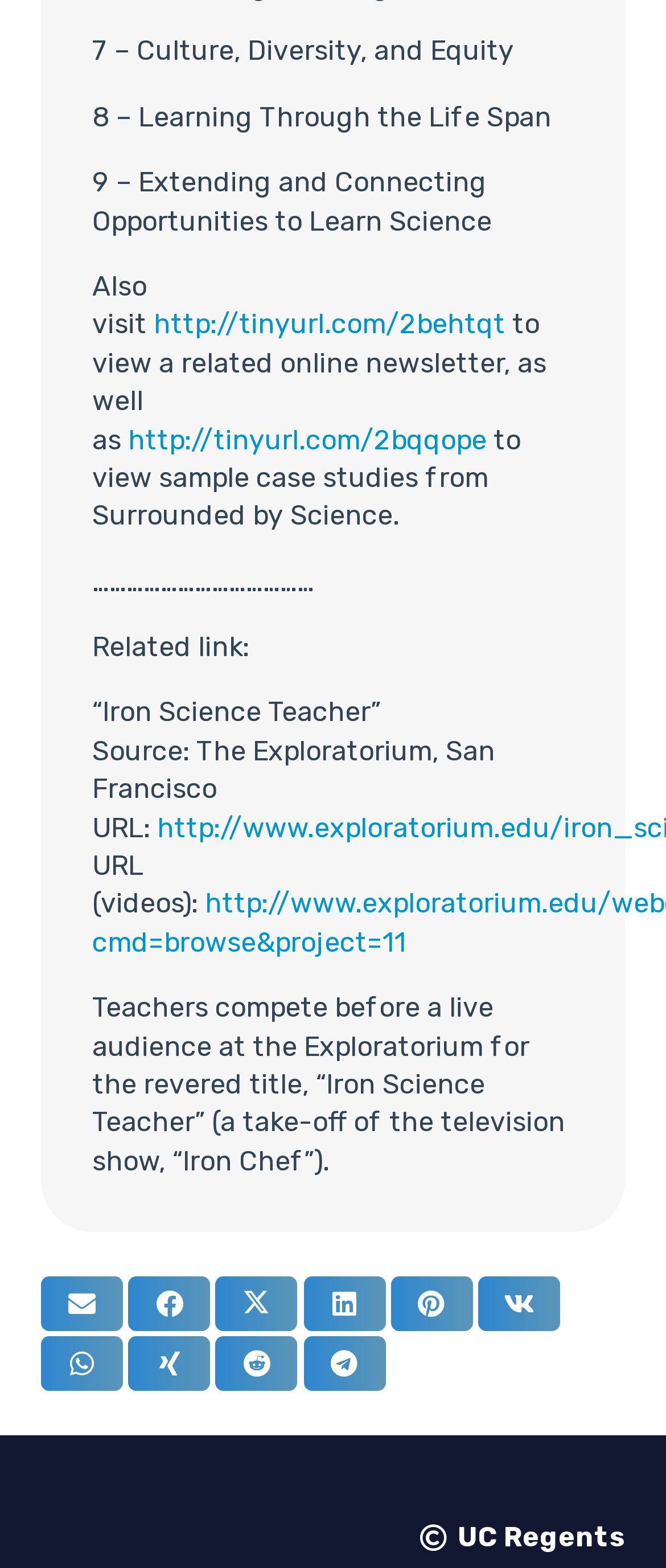How many social media sharing links are at the bottom of the webpage?
Please answer the question with as much detail and depth as you can.

There are five social media sharing links at the bottom of the webpage, including 'Email this', 'Share this', 'Tweet this', 'Pin this', and another 'Share this'.